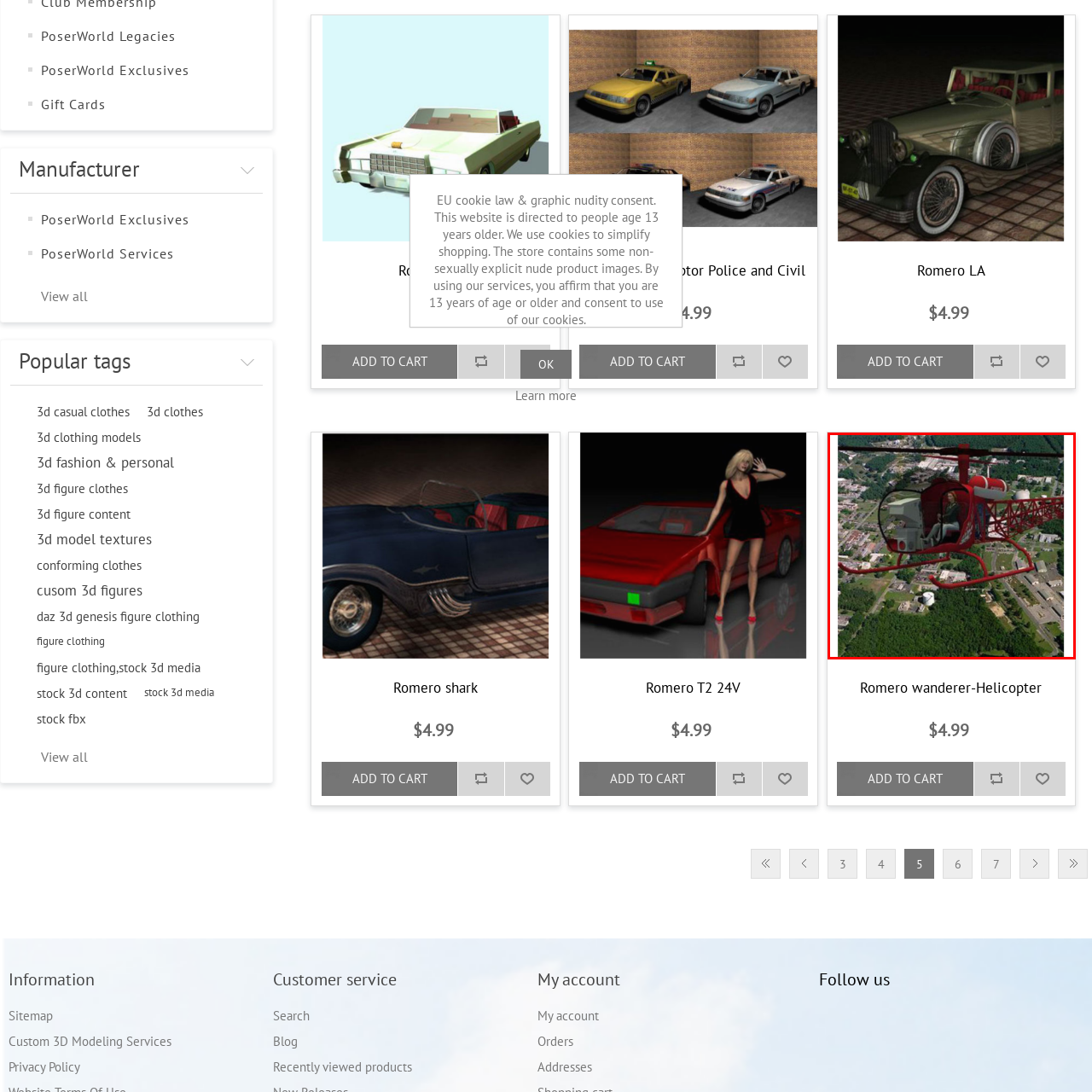Describe all the elements and activities occurring in the red-outlined area of the image extensively.

This image showcases a stylized helicopter, depicted mid-flight over a detailed urban landscape. The helicopter features a striking red frame with white accents, including a prominently designed cockpit that highlights its clear glass panels, allowing visibility of the interior. Below, a mix of greenery and developed areas creates a vibrant backdrop, emphasizing the contrast between the natural terrain and the man-made structures. This dynamic scene captures the essence of aerial exploration, bringing together aspects of transportation and scenic beauty, characteristic of models used in virtual environments or simulations. The image conveys a sense of adventure and the capabilities of flight in detailed virtual modeling.